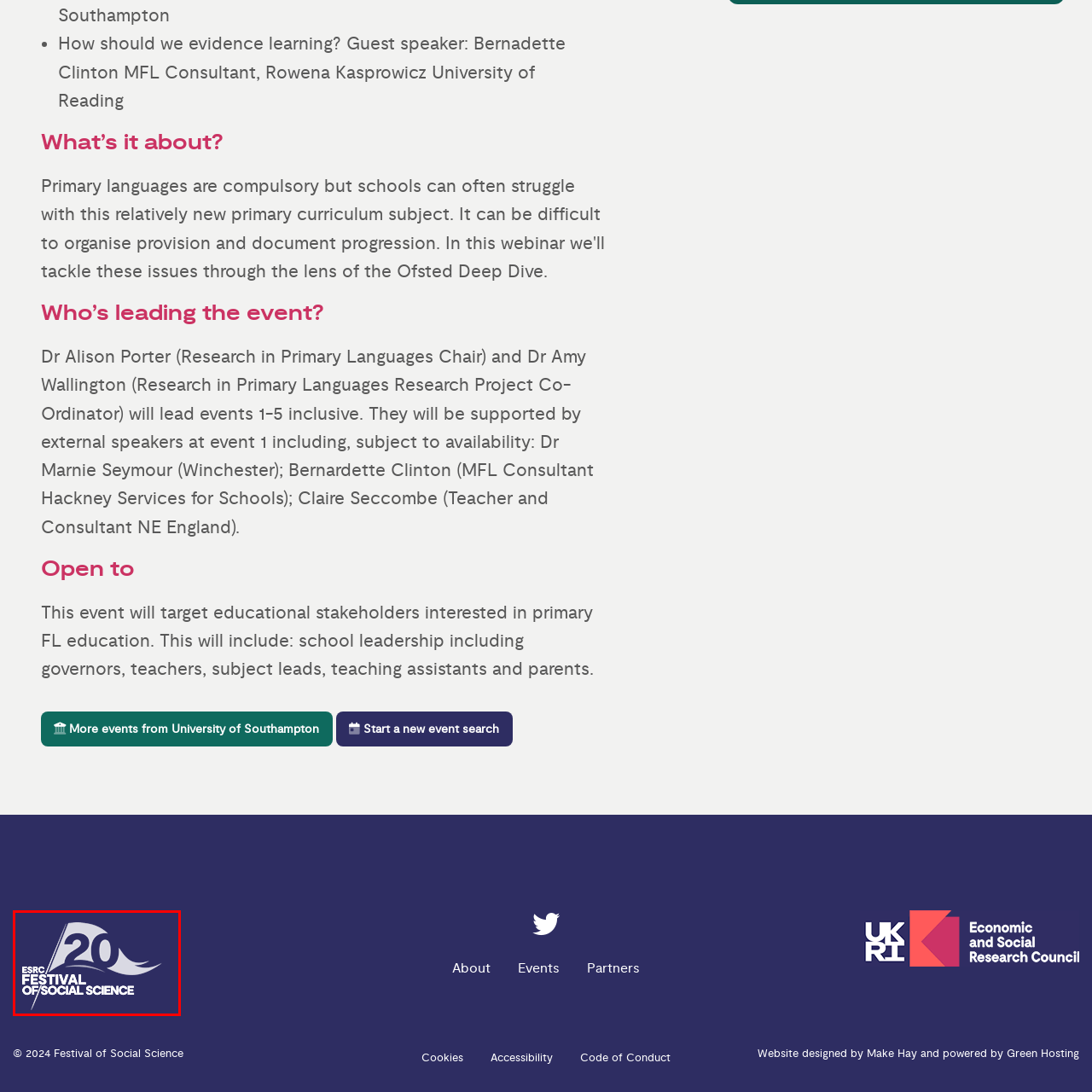Examine the image within the red boundary and respond with a single word or phrase to the question:
What is the significance of the flag motif in the logo?

Celebration and significance